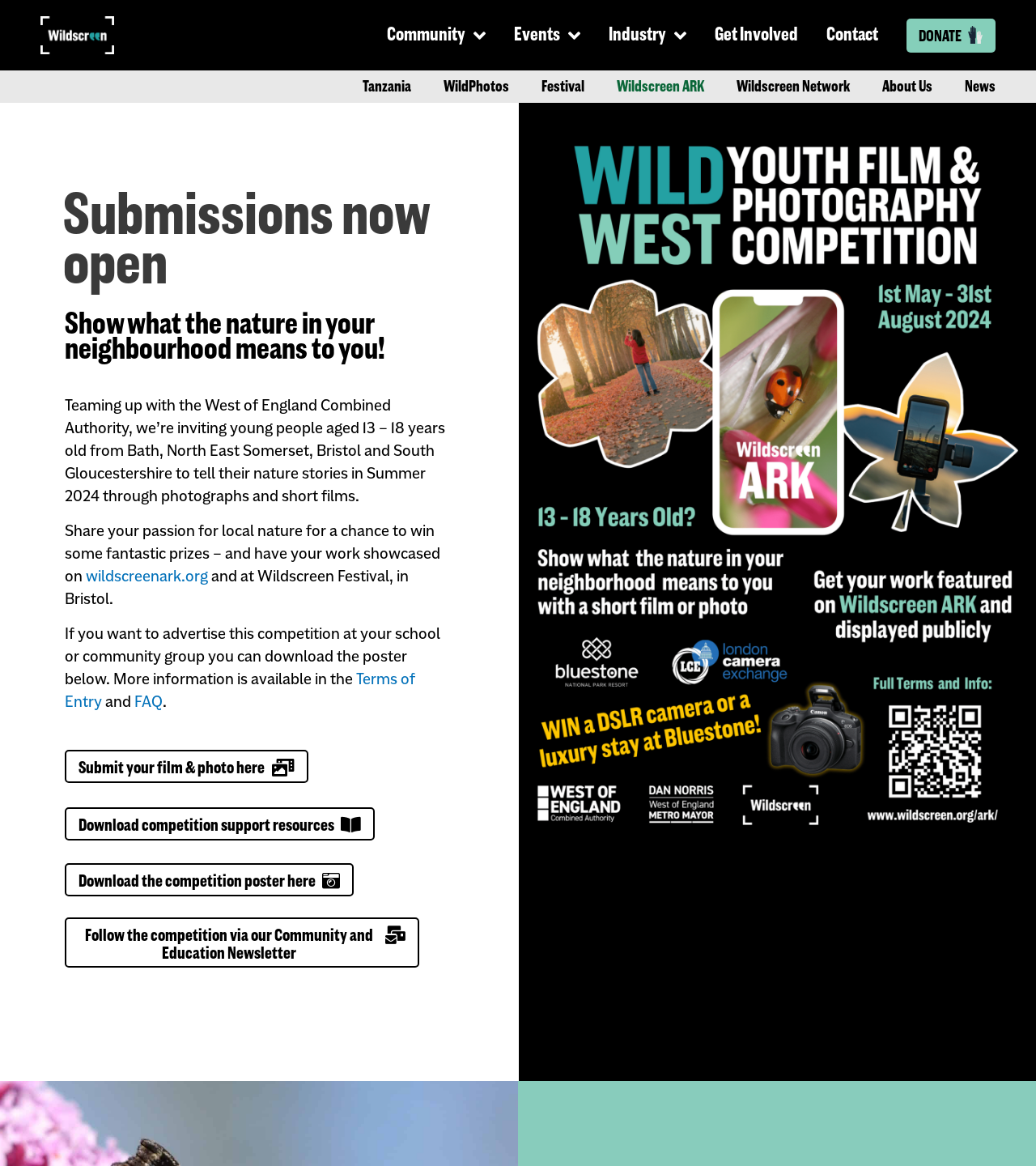Refer to the image and answer the question with as much detail as possible: What is the purpose of the competition?

The purpose of the competition can be inferred from the heading 'Show what the nature in your neighbourhood means to you!' and the paragraph of text that describes the competition, which states 'we’re inviting young people... to tell their nature stories in Summer 2024 through photographs and short films.'